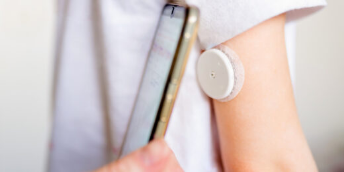What is the background of the image?
Identify the answer in the screenshot and reply with a single word or phrase.

Softly blurred